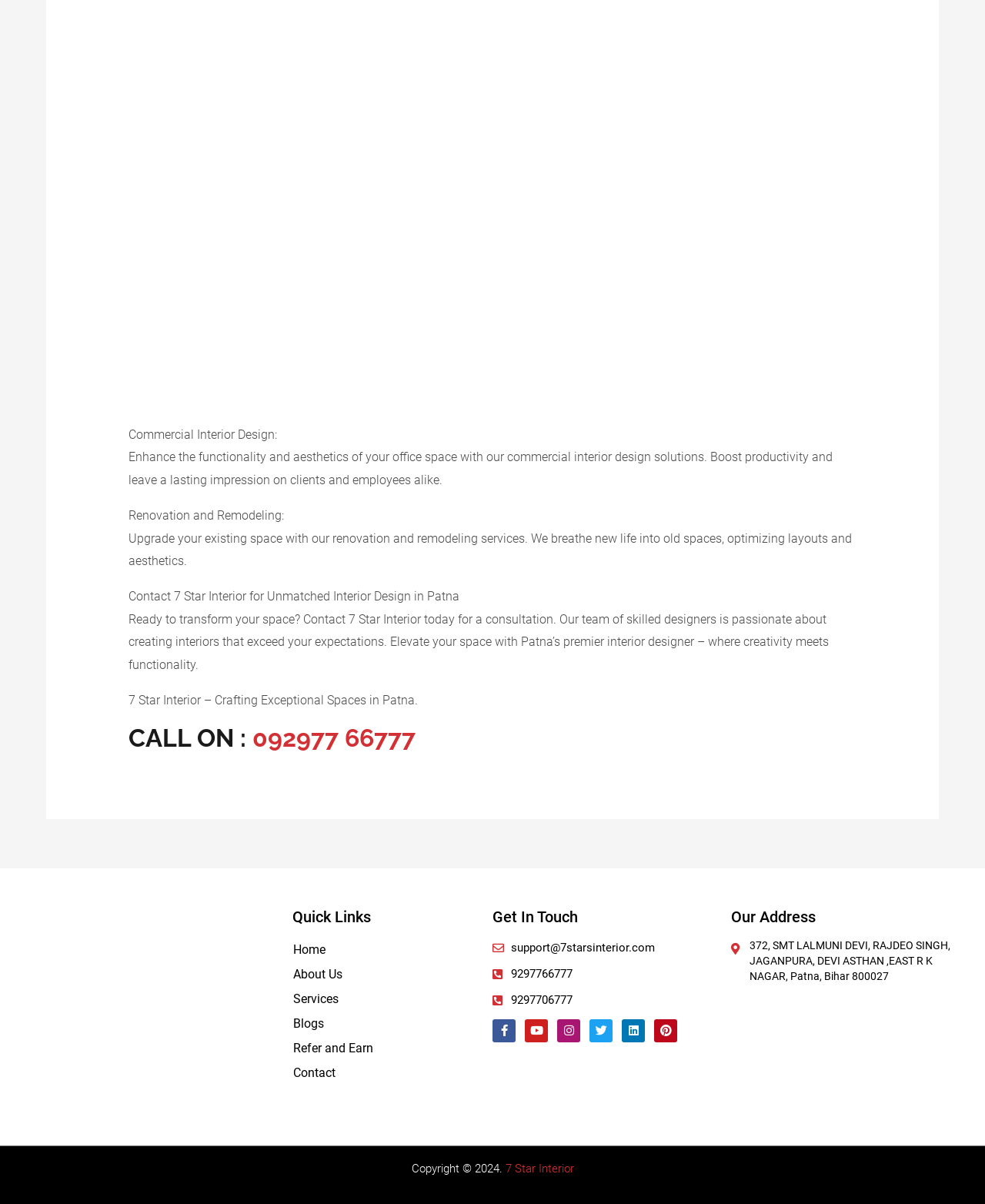Provide a short answer to the following question with just one word or phrase: What is the email address to contact for support?

support@7starsinterior.com